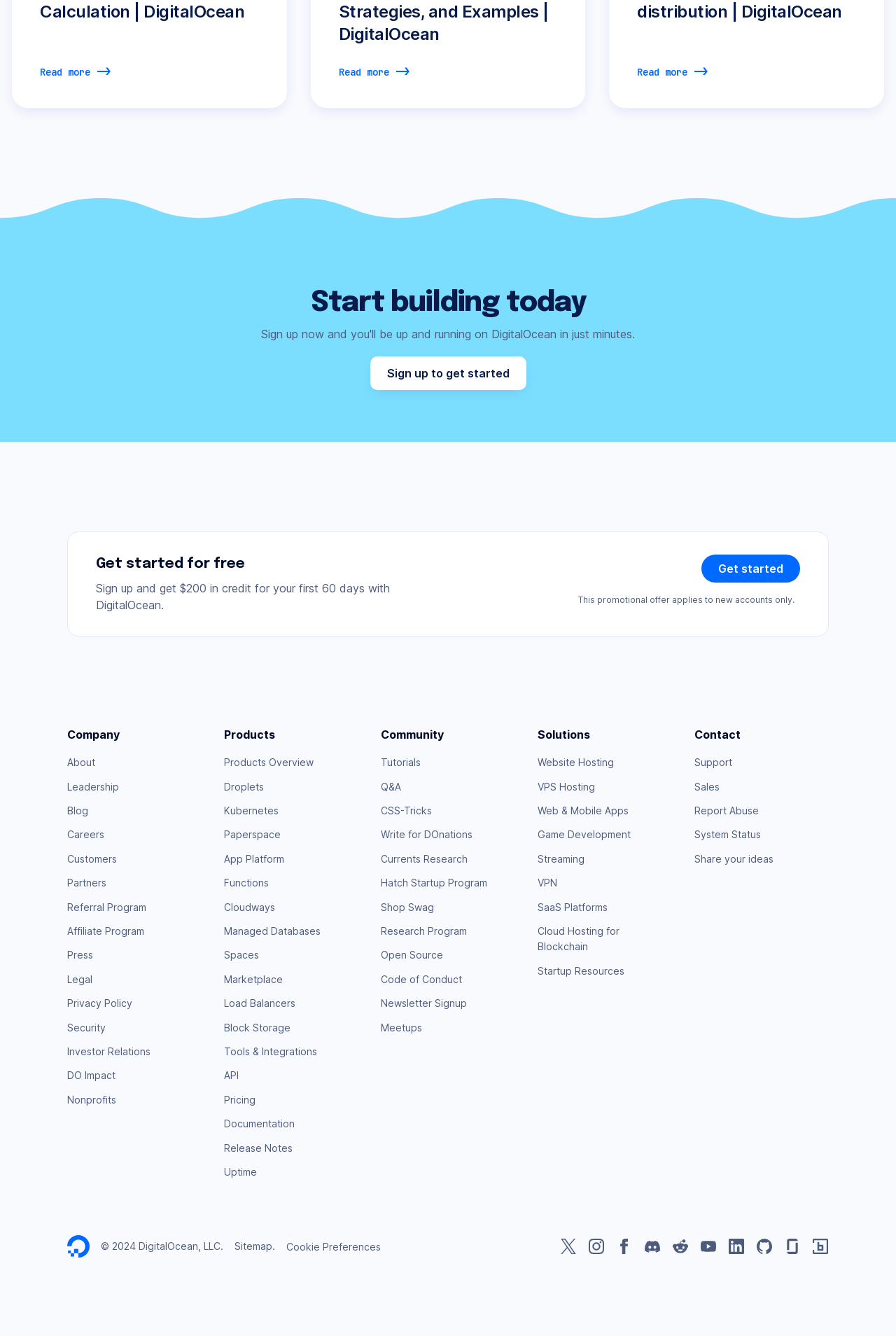Use a single word or phrase to answer the question:
What is the promotional offer for new accounts?

Sign up and get $200 in credit